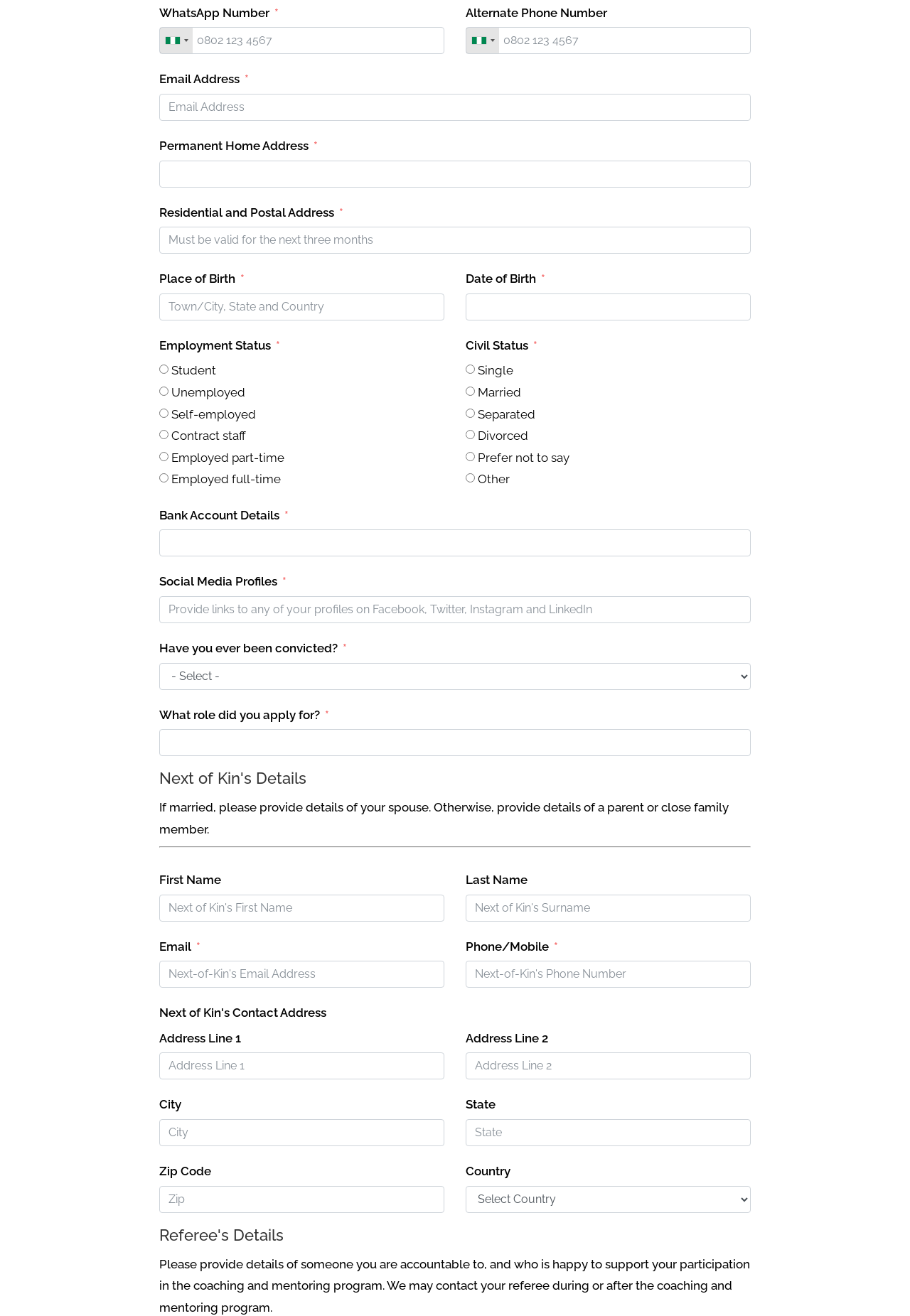What is the purpose of the Referee's Details section?
Refer to the image and provide a one-word or short phrase answer.

To provide details of someone accountable